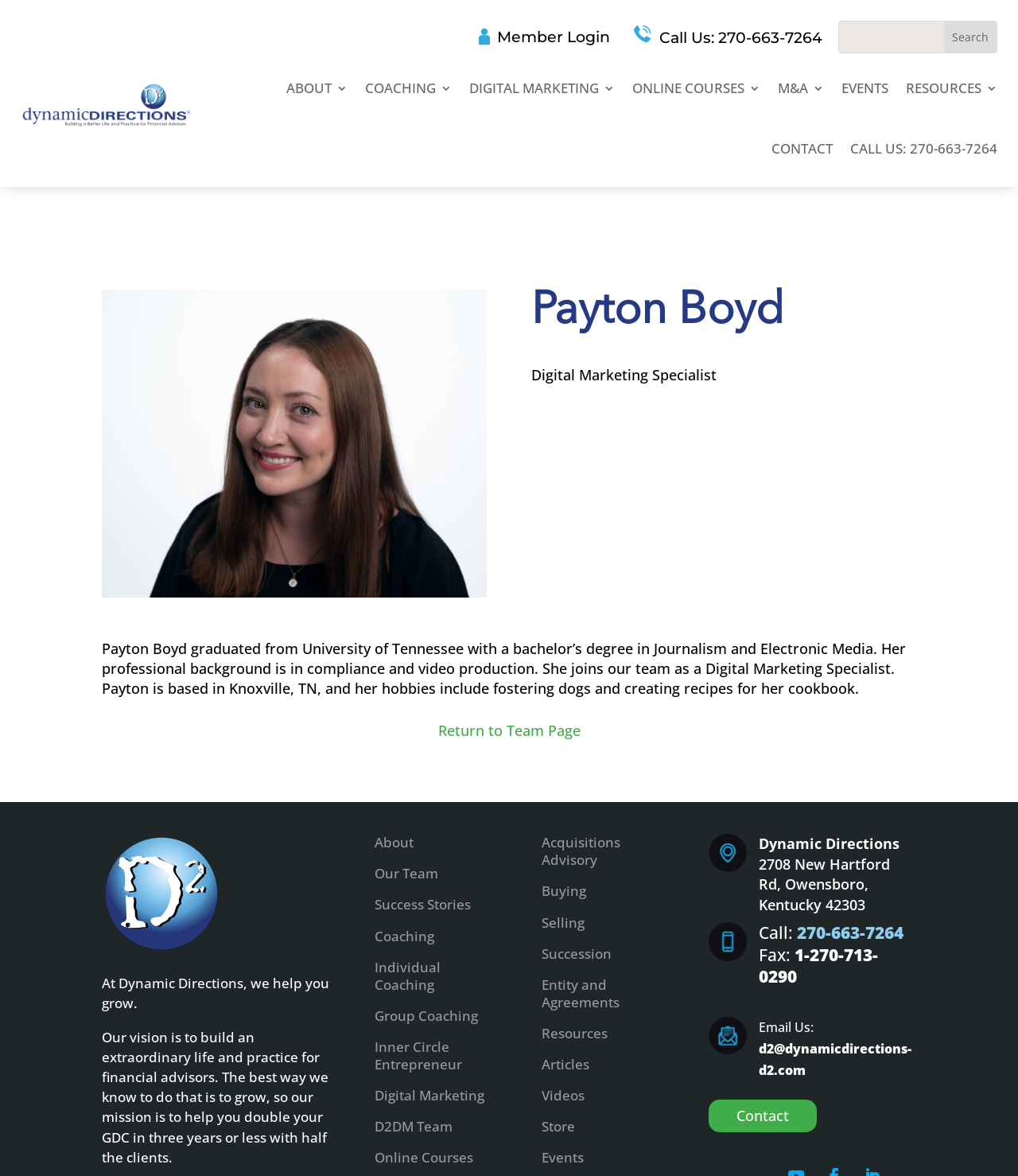From the given element description: "parent_node: Member Login", find the bounding box for the UI element. Provide the coordinates as four float numbers between 0 and 1, in the order [left, top, right, bottom].

[0.468, 0.023, 0.485, 0.042]